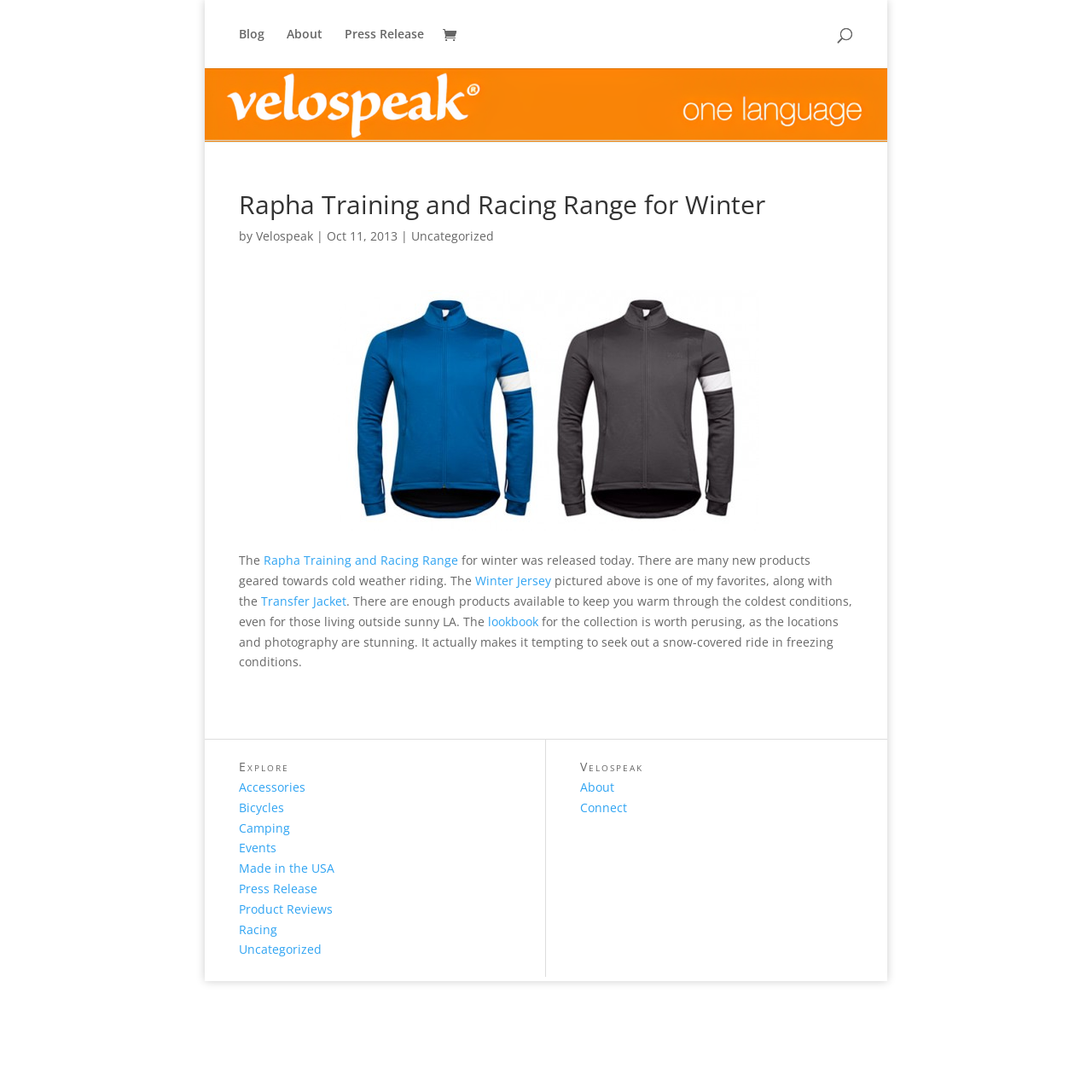What is the brand of the winter jersey?
Give a single word or phrase answer based on the content of the image.

Rapha